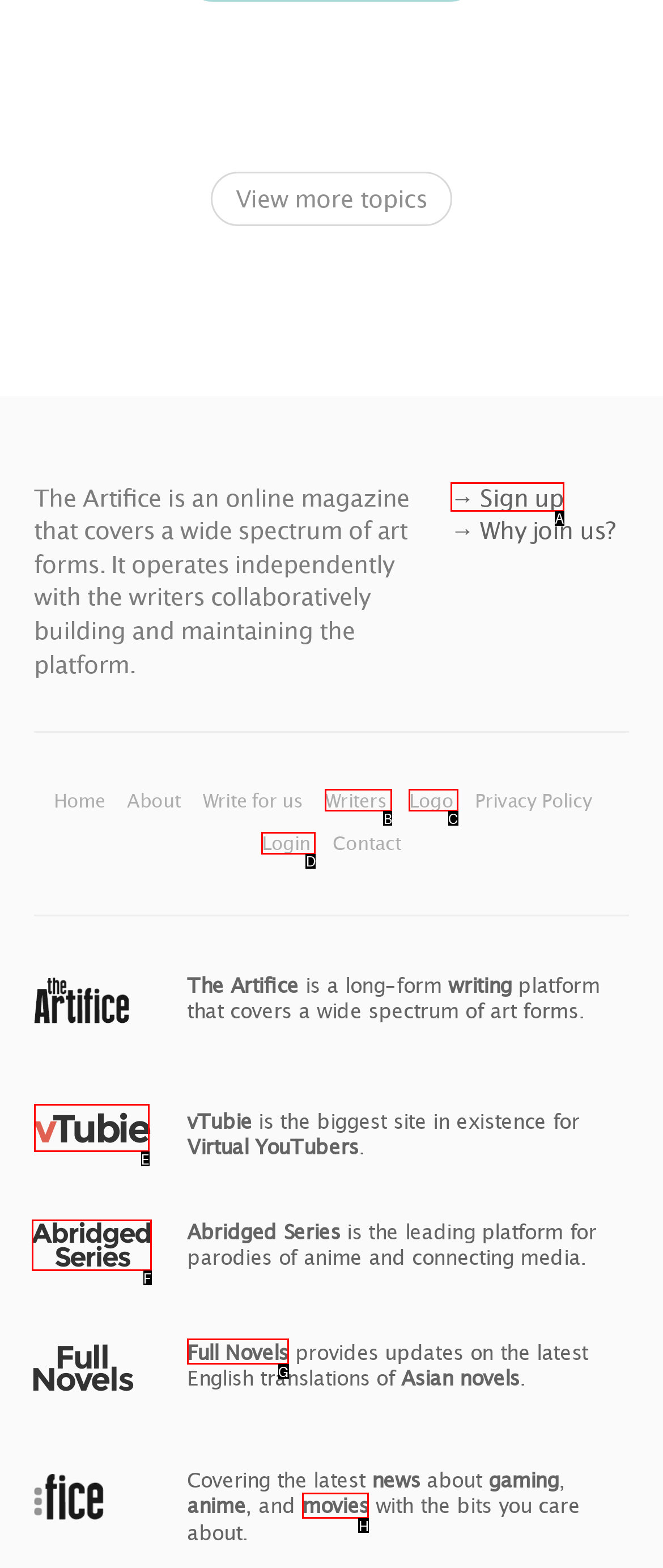Find the HTML element that suits the description: alt="Home Page"
Indicate your answer with the letter of the matching option from the choices provided.

None